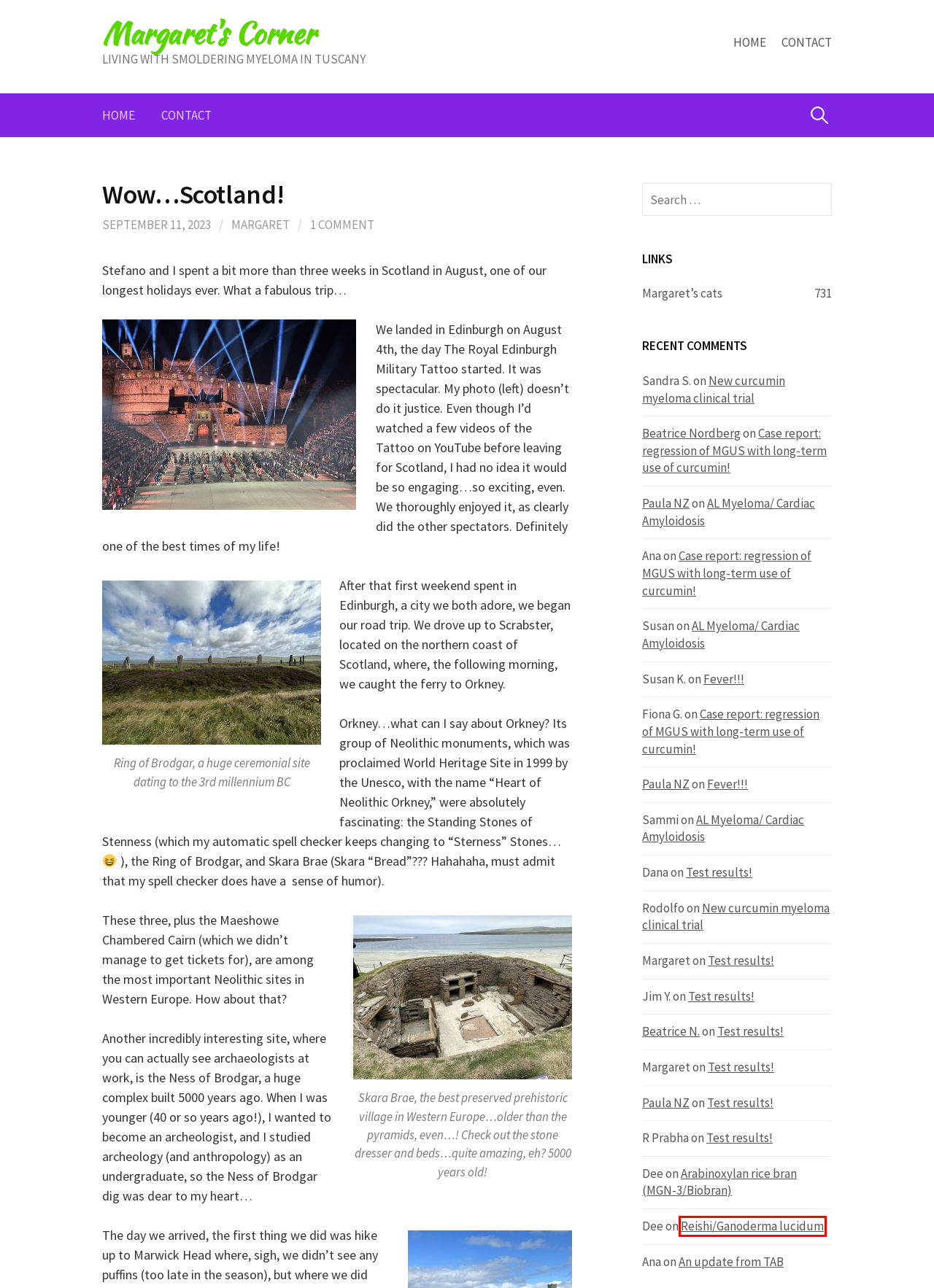You are provided with a screenshot of a webpage highlighting a UI element with a red bounding box. Choose the most suitable webpage description that matches the new page after clicking the element in the bounding box. Here are the candidates:
A. New curcumin myeloma clinical trial – Margaret's Corner
B. Margaret – Margaret's Corner
C. Case report: regression of MGUS with long-term use of curcumin! – Margaret's Corner
D. Reishi/Ganoderma lucidum – Margaret's Corner
E. An update from TAB – Margaret's Corner
F. Fever!!! – Margaret's Corner
G. Contact Margaret – Margaret's Corner
H. AL Myeloma/ Cardiac Amyloidosis – Margaret's Corner

D